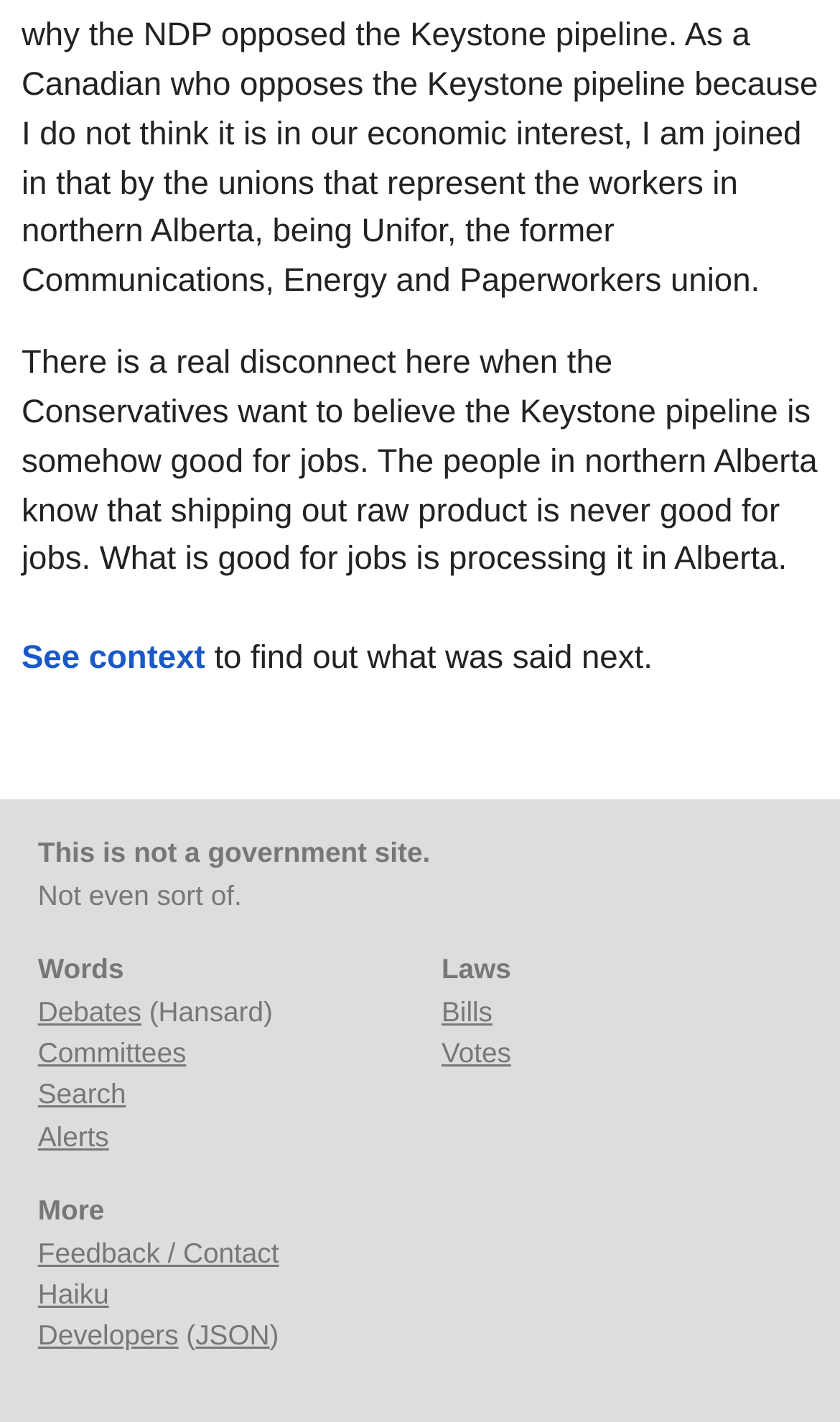Please reply to the following question using a single word or phrase: 
What are the main categories on this site?

Words, Debates, Committees, Search, Alerts, Laws, Bills, Votes, More